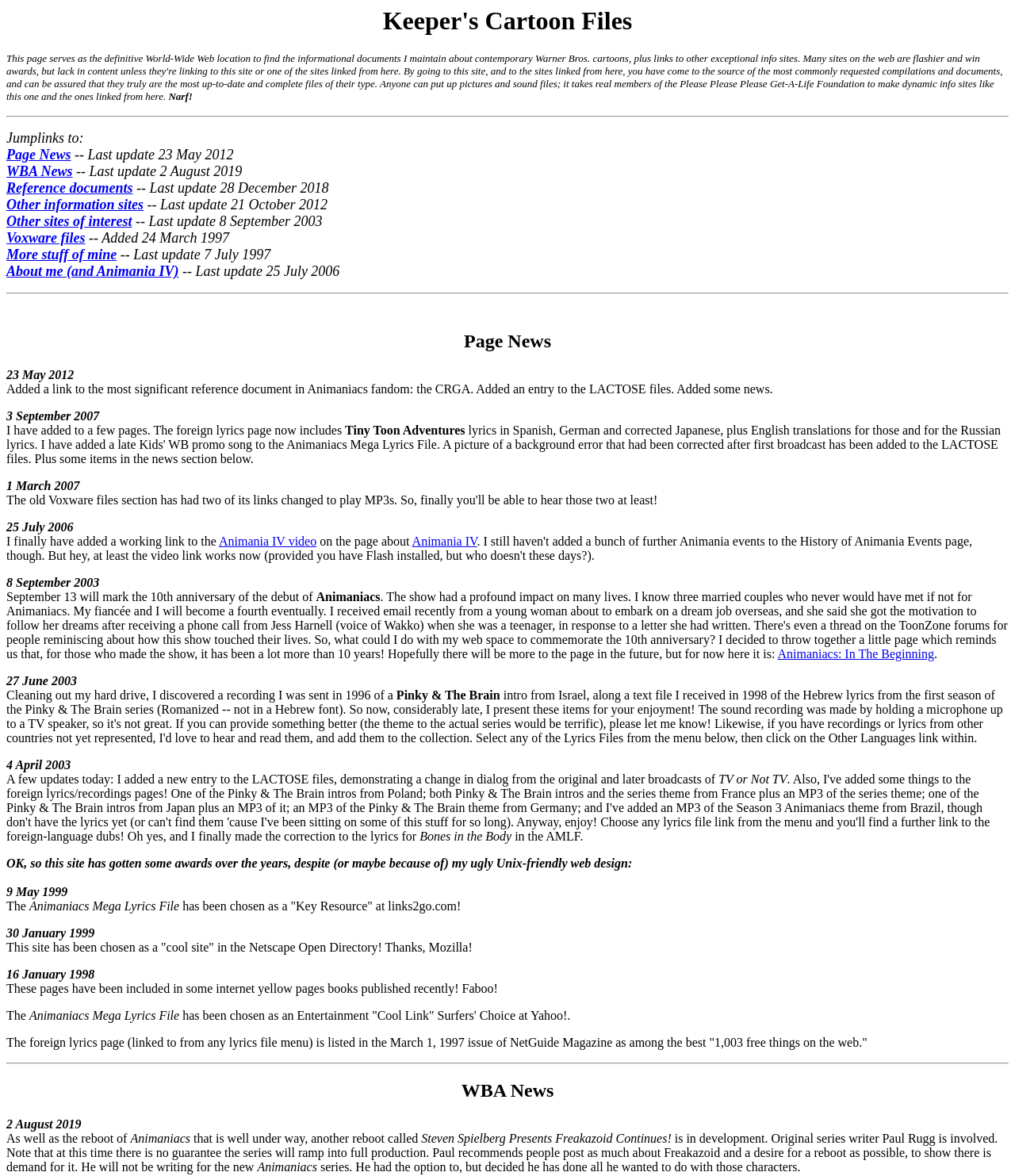Determine the bounding box coordinates of the clickable region to carry out the instruction: "Click on Page News".

[0.006, 0.125, 0.07, 0.139]